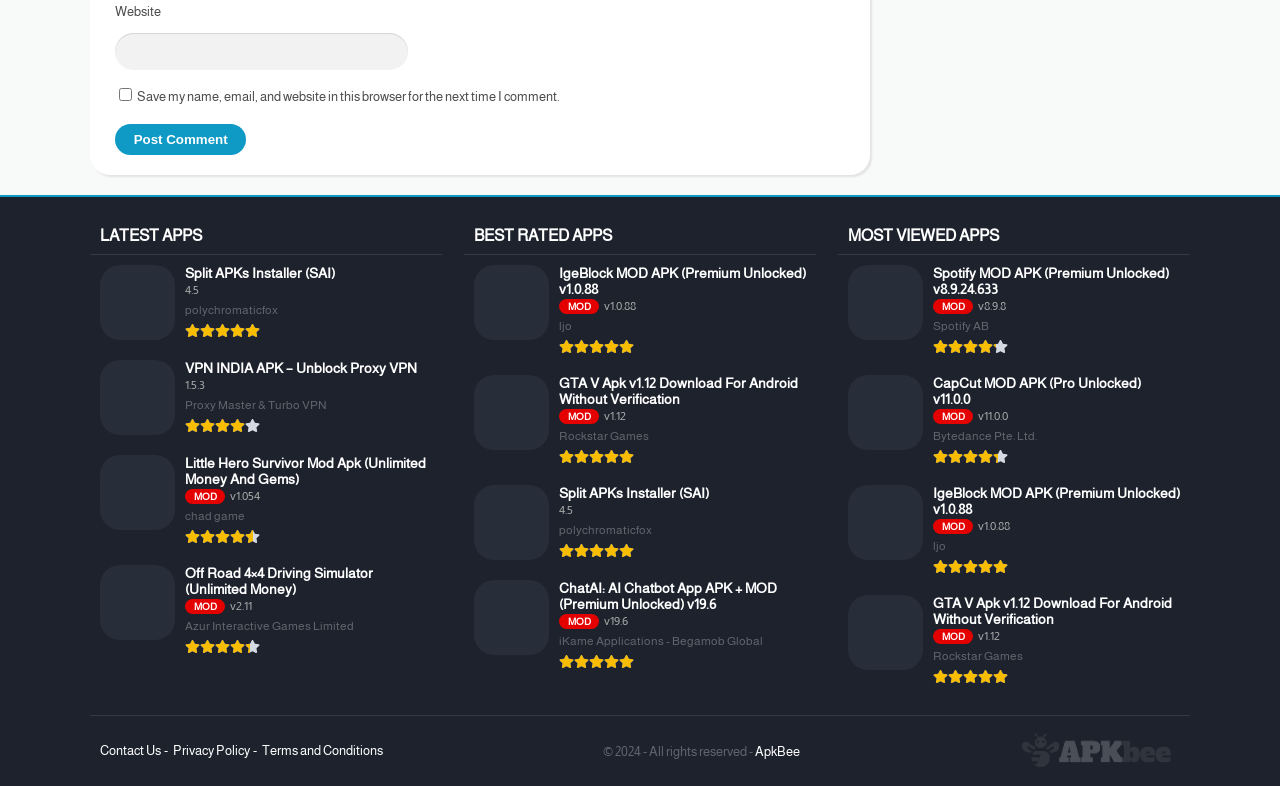What is the purpose of the checkbox?
From the details in the image, provide a complete and detailed answer to the question.

The checkbox is labeled 'Save my name, email, and website in this browser for the next time I comment.' This suggests that its purpose is to save the user's website data for future comments.